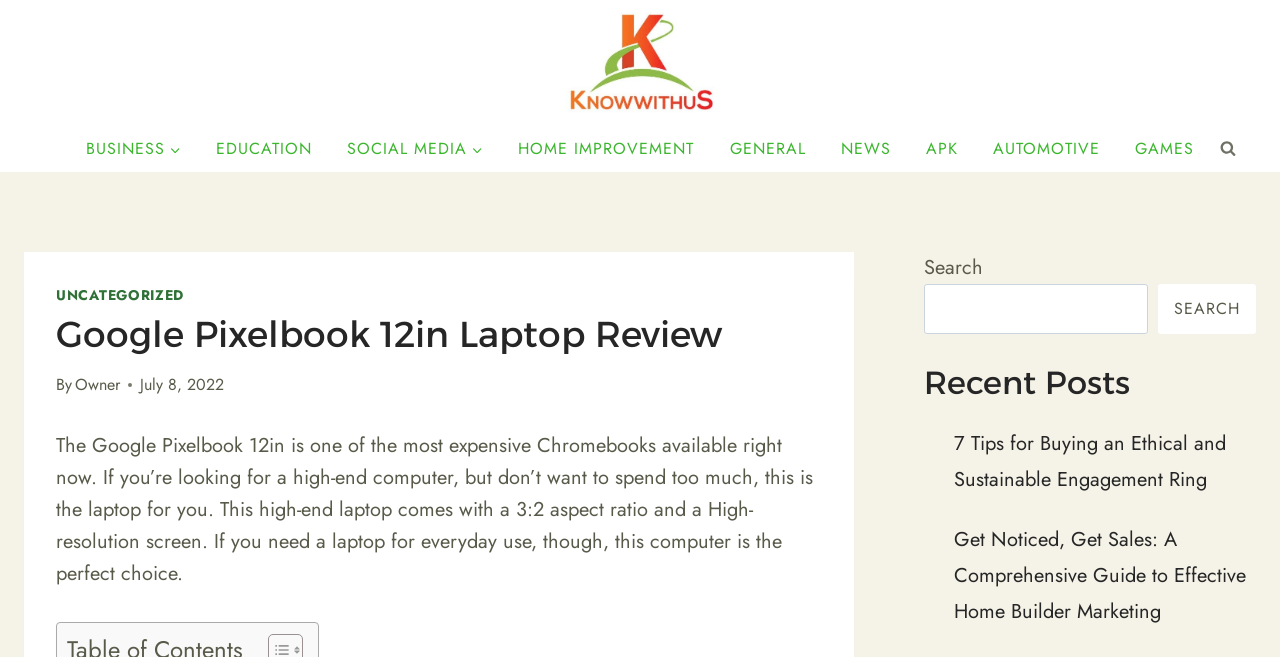Find the bounding box coordinates of the element I should click to carry out the following instruction: "Click on the 'BUSINESS' link".

[0.053, 0.193, 0.155, 0.261]